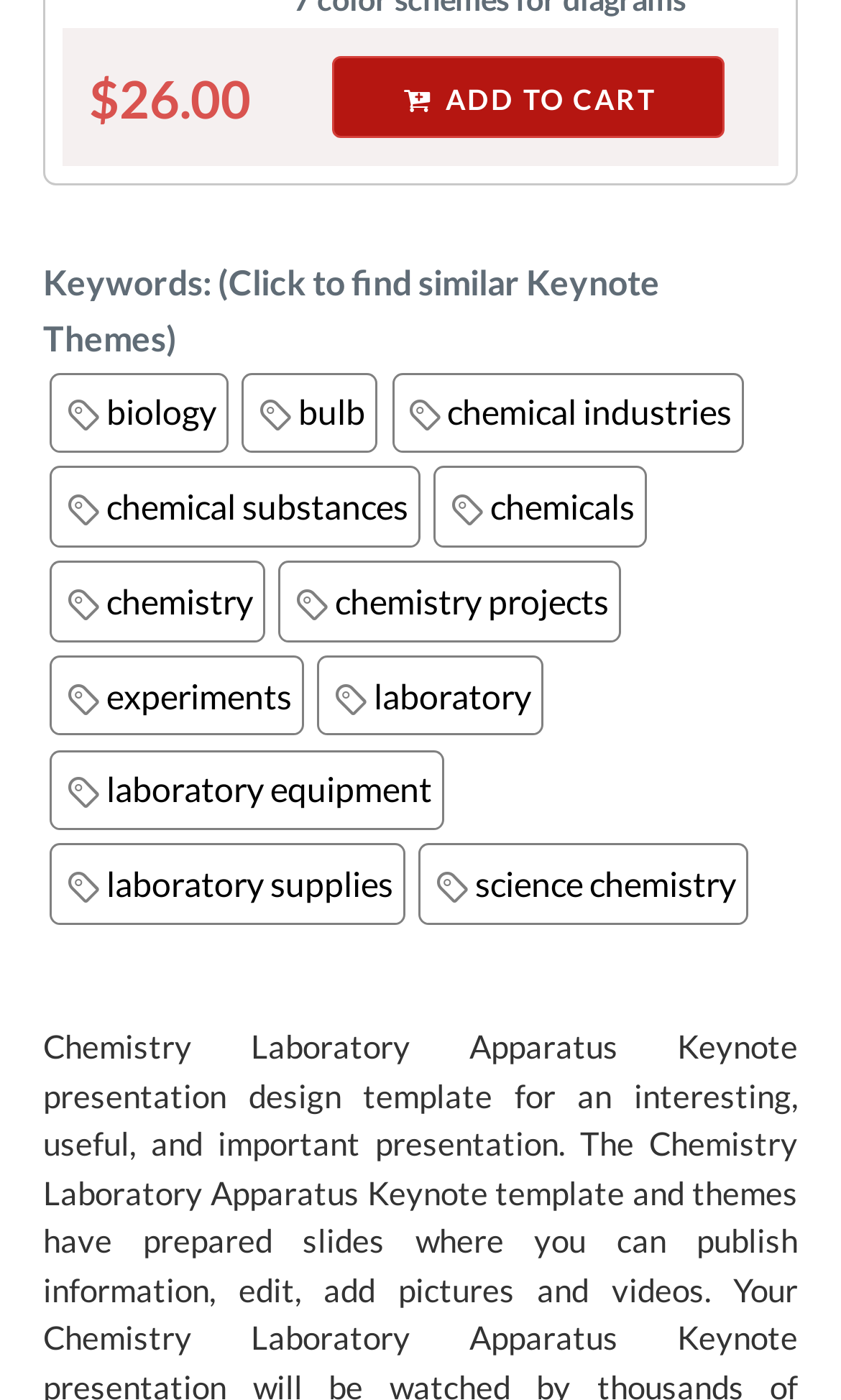What is the category of the item?
Offer a detailed and exhaustive answer to the question.

The category of the item is indicated by the link elements with icons and text such as 'biology', 'bulb', 'chemical industries', etc. These links are located below the item description and suggest that the item is related to biology and chemistry.